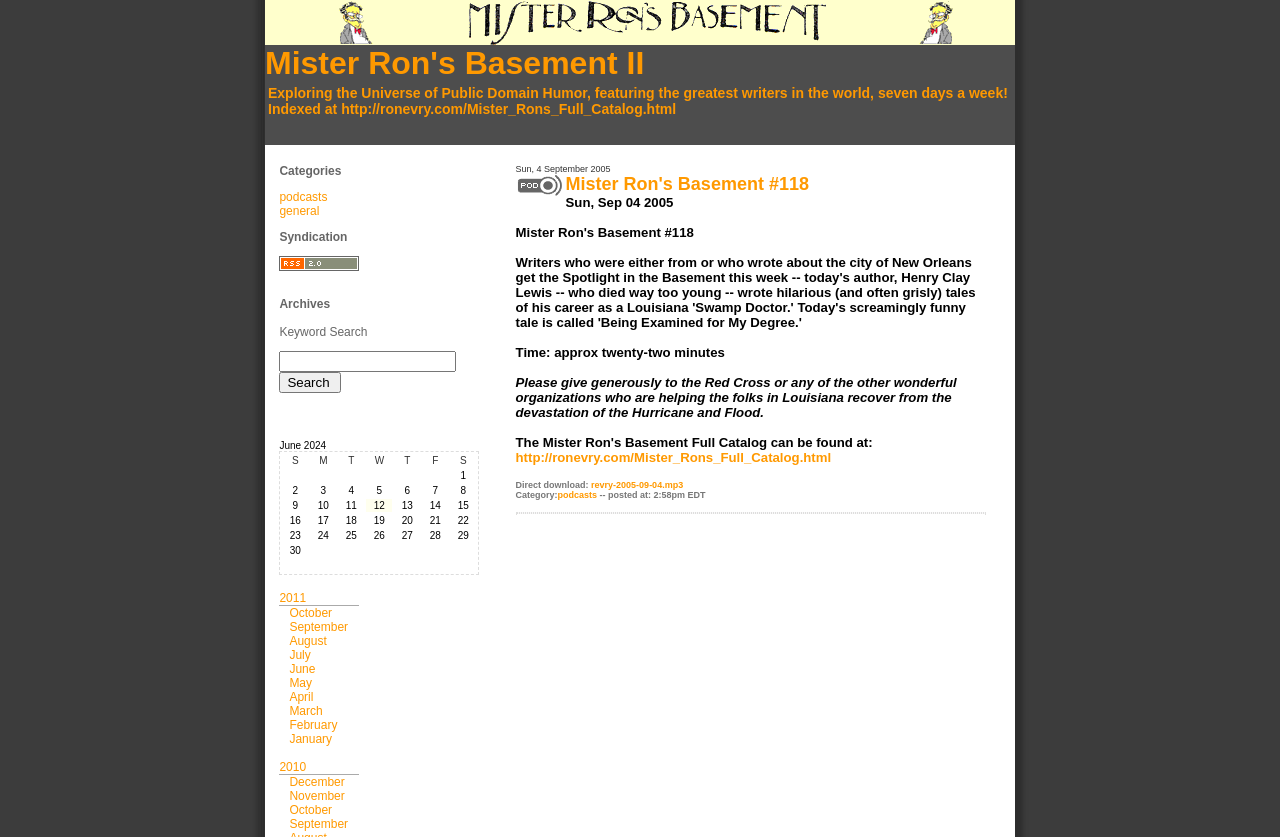Using the given description, provide the bounding box coordinates formatted as (top-left x, top-left y, bottom-right x, bottom-right y), with all values being floating point numbers between 0 and 1. Description: January

[0.226, 0.874, 0.259, 0.891]